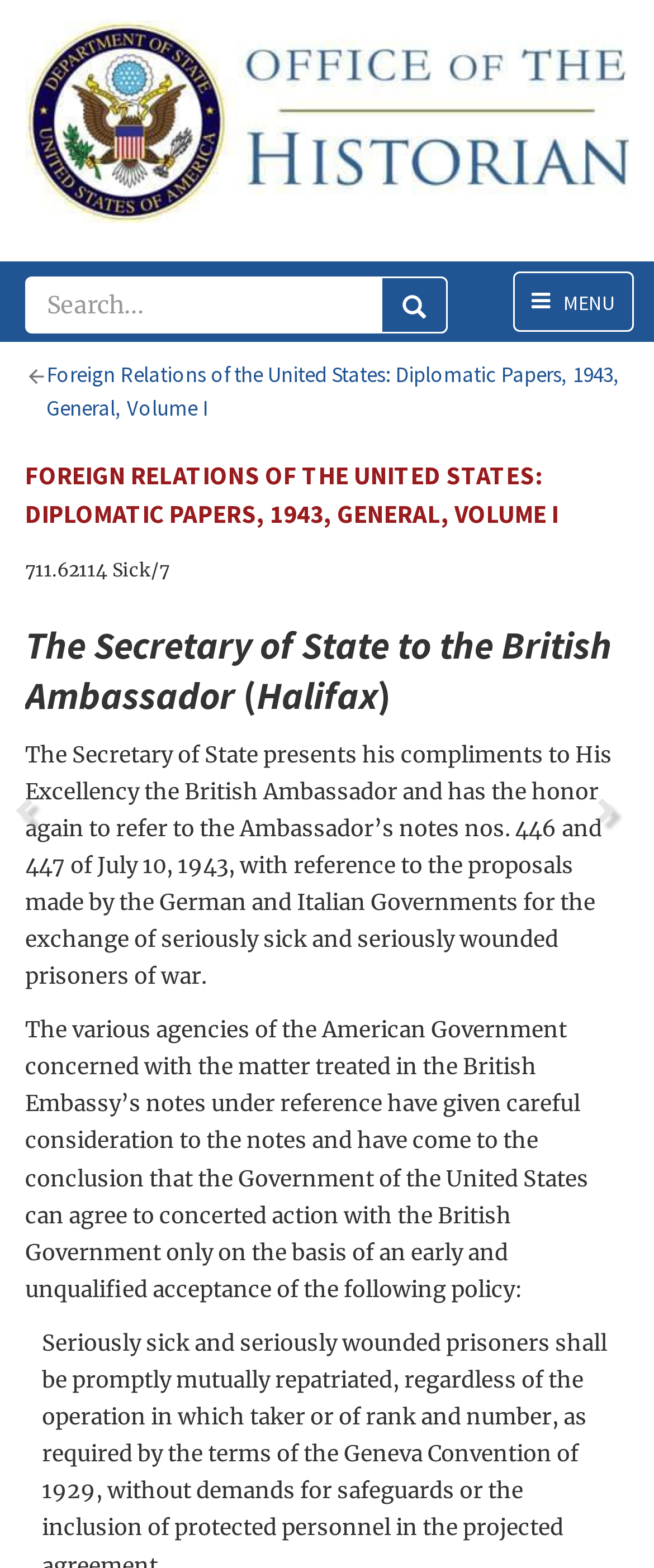What is the topic of the diplomatic paper?
Using the image as a reference, answer with just one word or a short phrase.

Exchange of seriously sick and seriously wounded prisoners of war